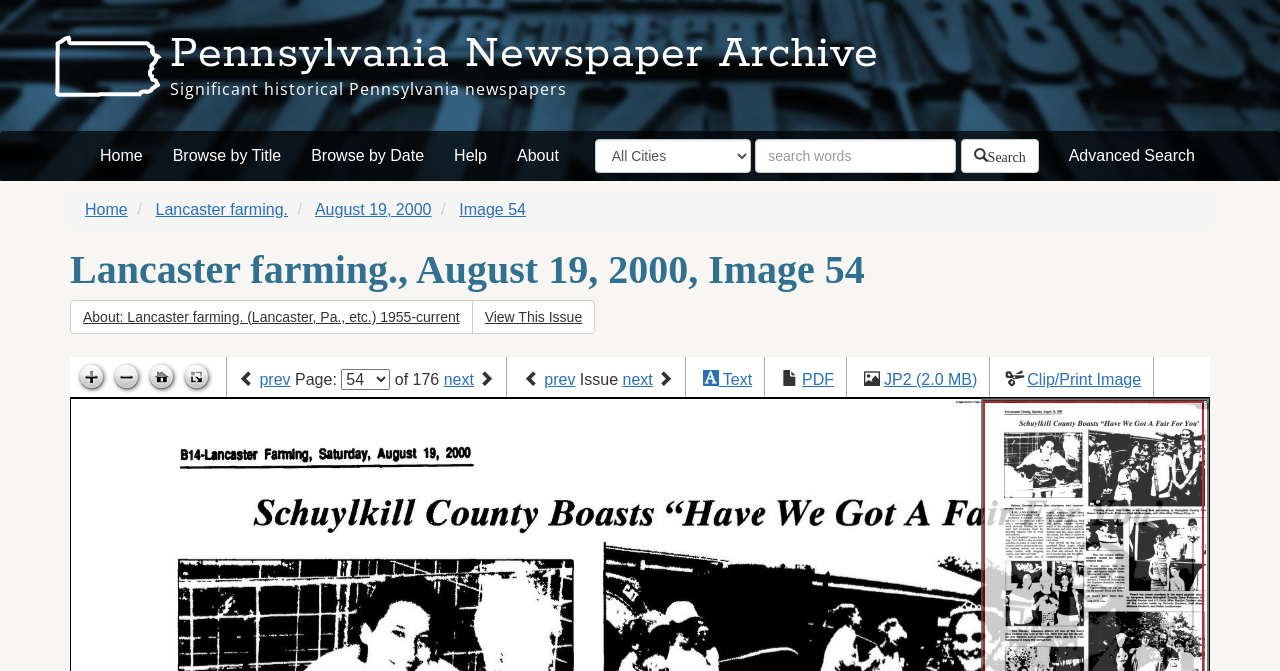Identify the bounding box coordinates of the area that should be clicked in order to complete the given instruction: "Zoom in the image". The bounding box coordinates should be four float numbers between 0 and 1, i.e., [left, top, right, bottom].

[0.058, 0.537, 0.085, 0.588]